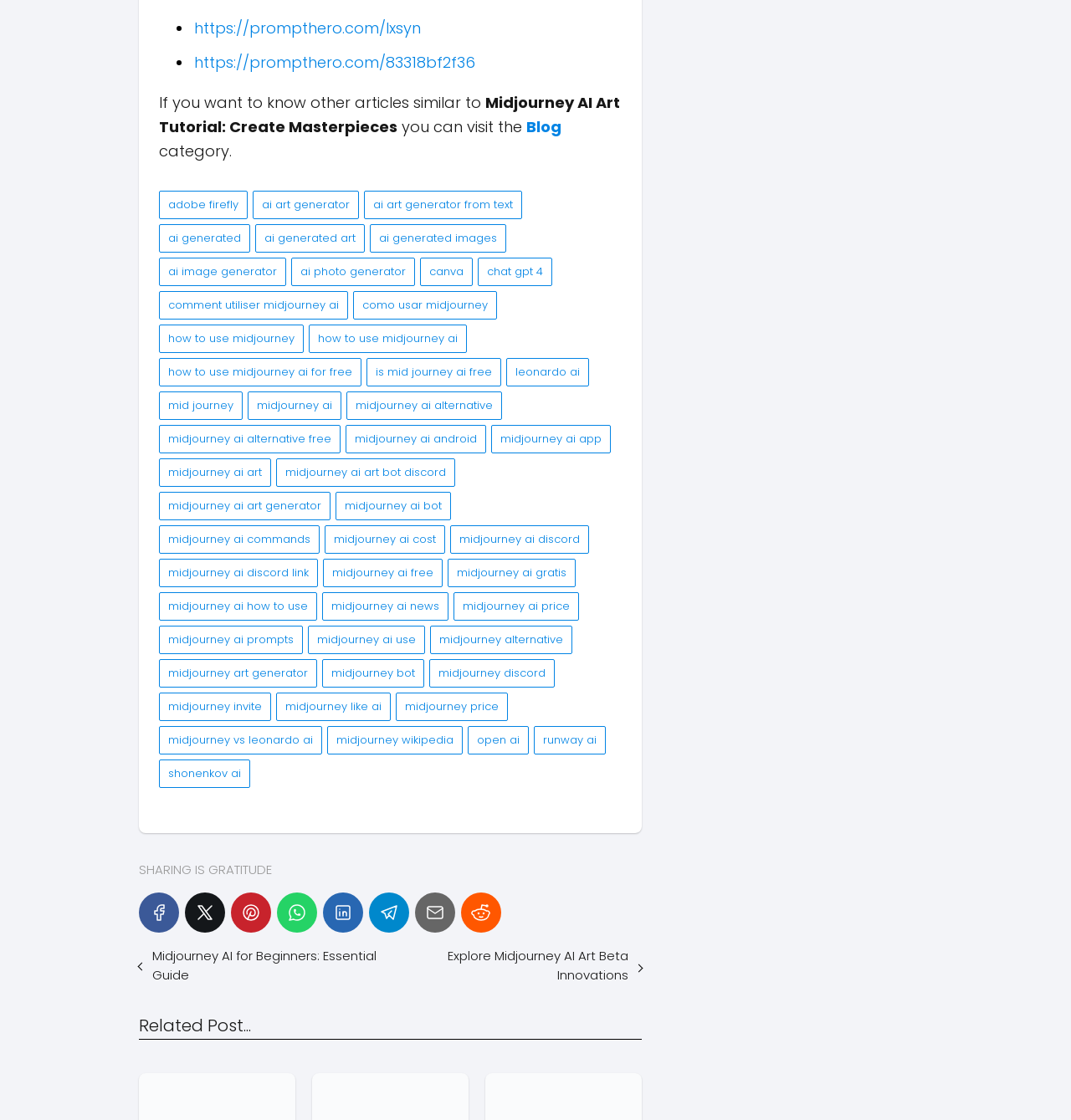Highlight the bounding box coordinates of the element you need to click to perform the following instruction: "Visit the 'Blog' category."

[0.491, 0.104, 0.524, 0.123]